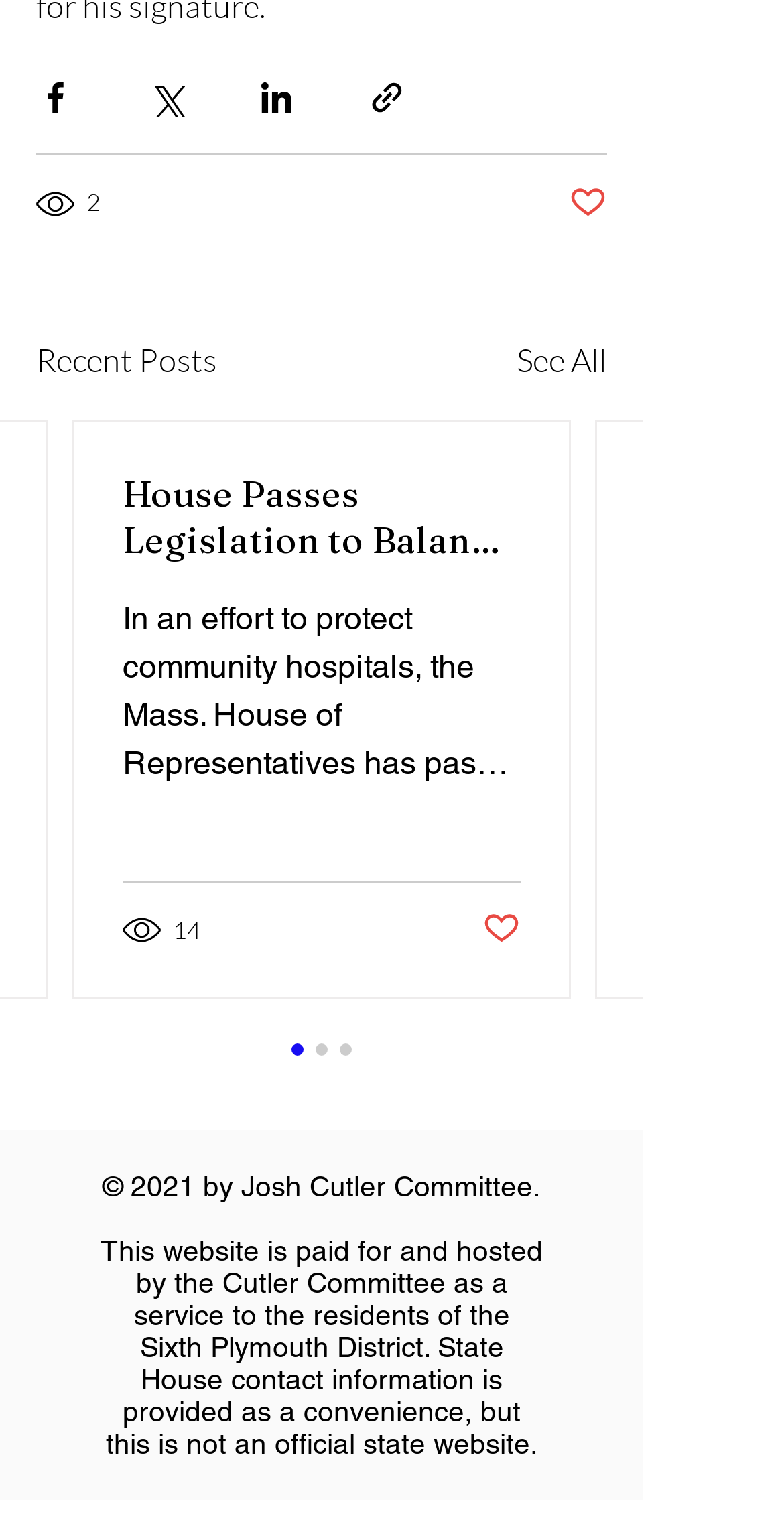Using the information in the image, give a comprehensive answer to the question: 
How many social media sharing options are available?

I counted the number of social media sharing buttons at the top of the webpage, which are 'Share via Facebook', 'Share via Twitter', 'Share via LinkedIn', and 'Share via link'. Therefore, there are 4 social media sharing options available.